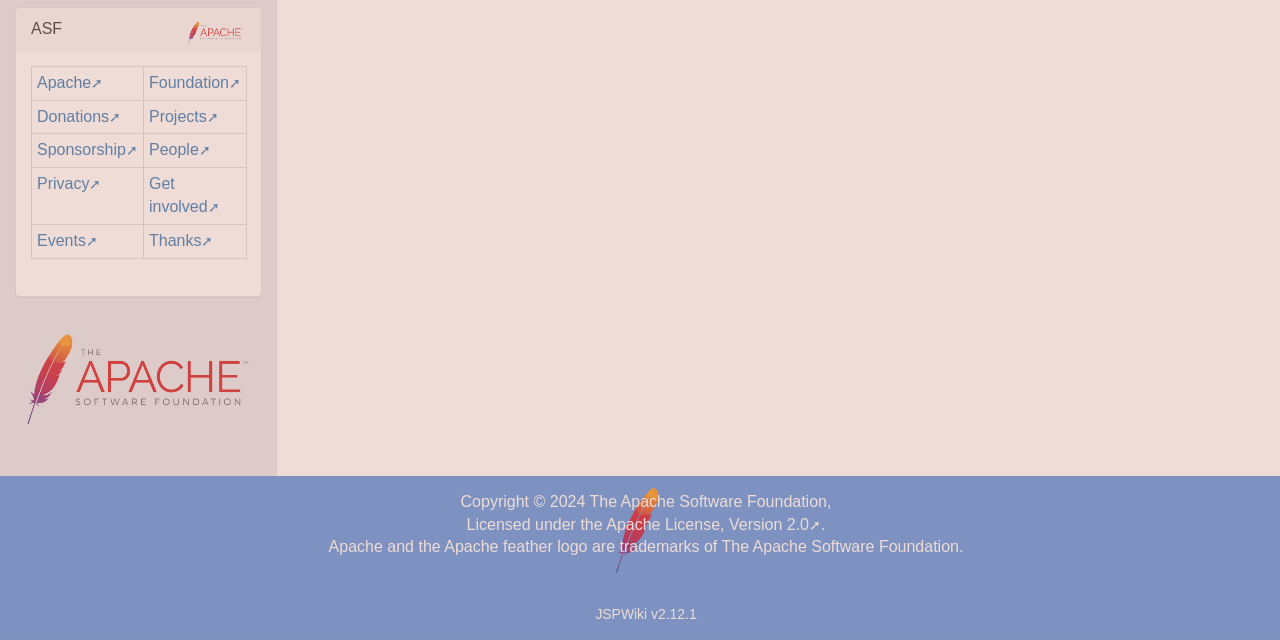Based on the element description: "Aarons.com Credit Application", identify the UI element and provide its bounding box coordinates. Use four float numbers between 0 and 1, [left, top, right, bottom].

None